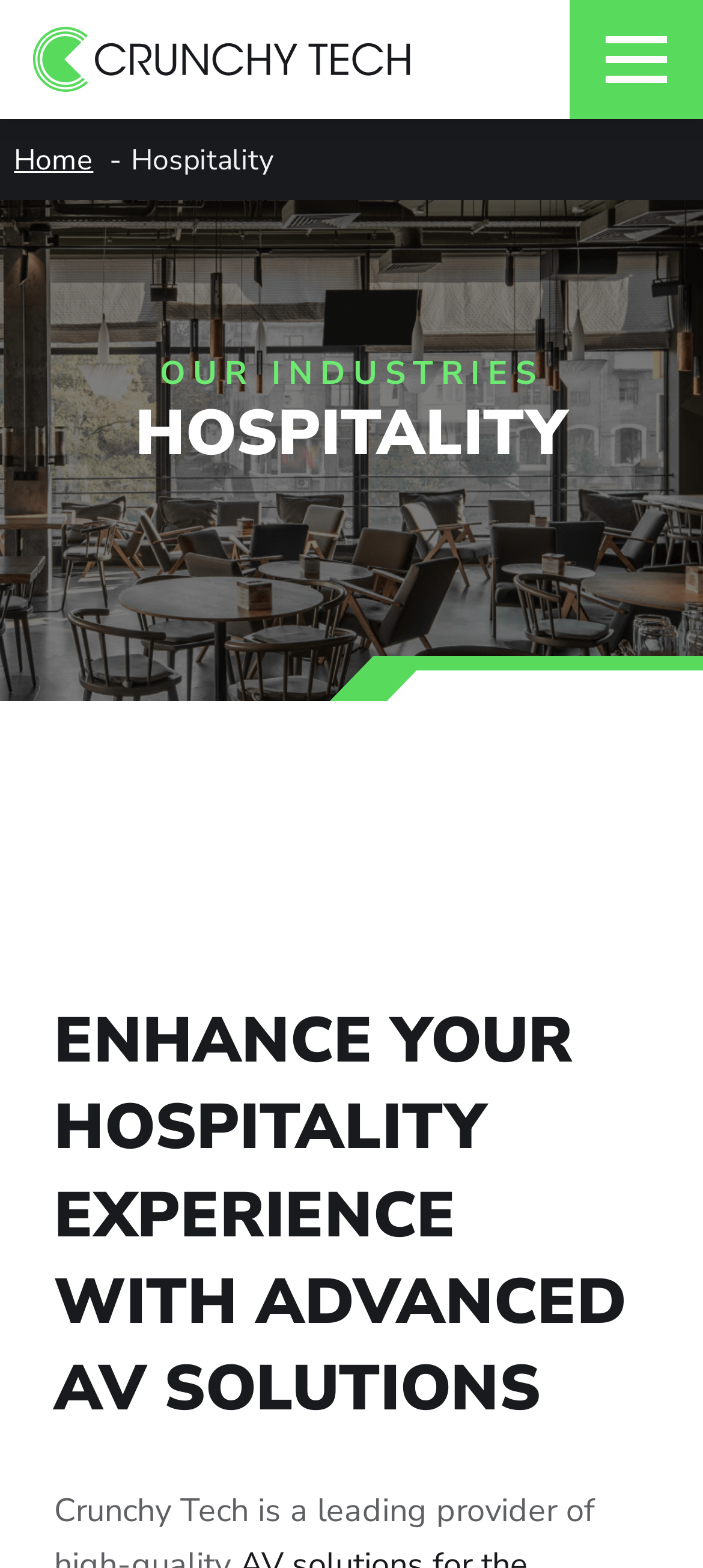What type of solutions does the company offer?
Using the details from the image, give an elaborate explanation to answer the question.

The meta description mentions 'audio visual solutions', and the heading 'HOSPITALITY' and 'OUR INDUSTRIES' suggests that the company offers AV solutions for the hospitality industry.